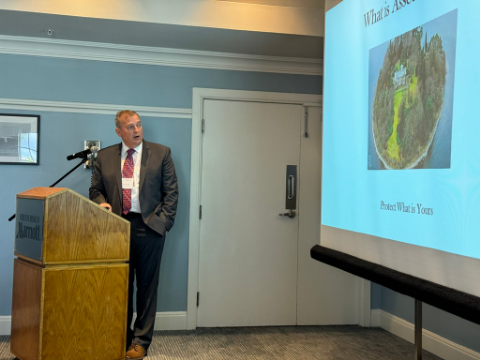Answer briefly with one word or phrase:
What is the topic of the conference?

Asset protection and investments